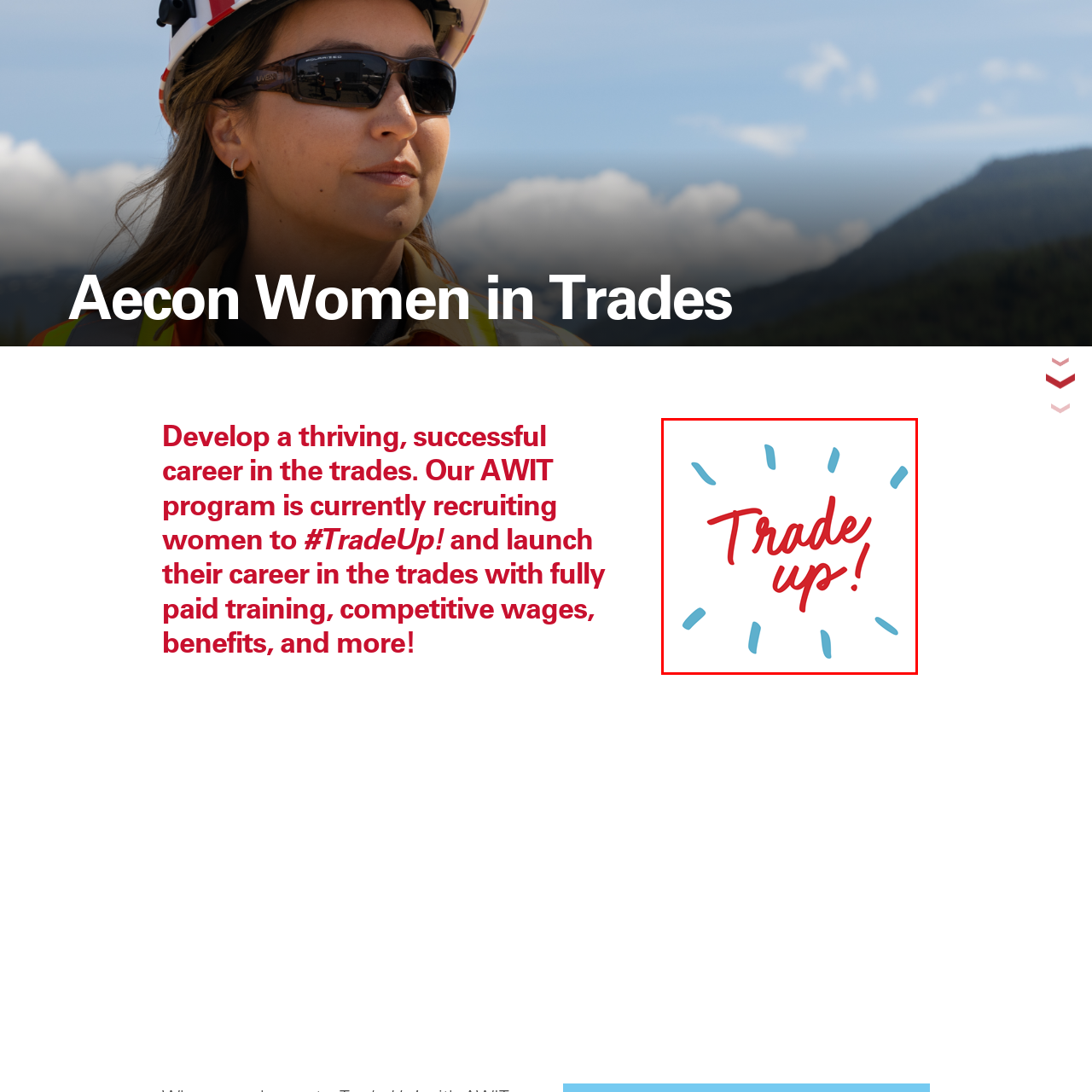Carefully inspect the area of the image highlighted by the red box and deliver a detailed response to the question below, based on your observations: What is the color of the bold lettering?

The caption states that the text 'Trade up!' is prominently displayed in bold, playful red lettering, emphasizing positivity and empowerment.